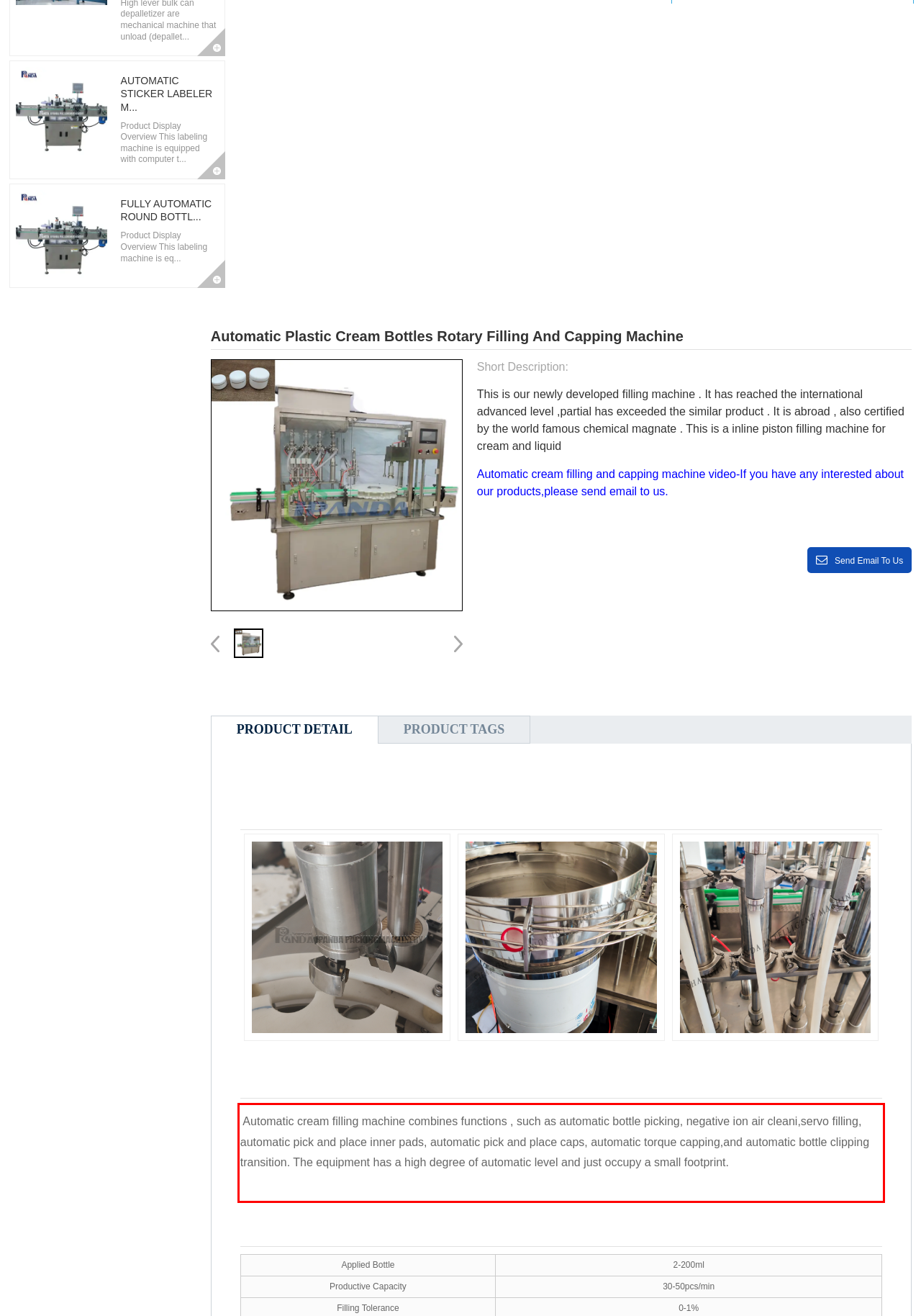Within the screenshot of the webpage, locate the red bounding box and use OCR to identify and provide the text content inside it.

Automatic cream filling machine combines functions , such as automatic bottle picking, negative ion air cleani,servo filling, automatic pick and place inner pads, automatic pick and place caps, automatic torque capping,and automatic bottle clipping transition. The equipment has a high degree of automatic level and just occupy a small footprint.